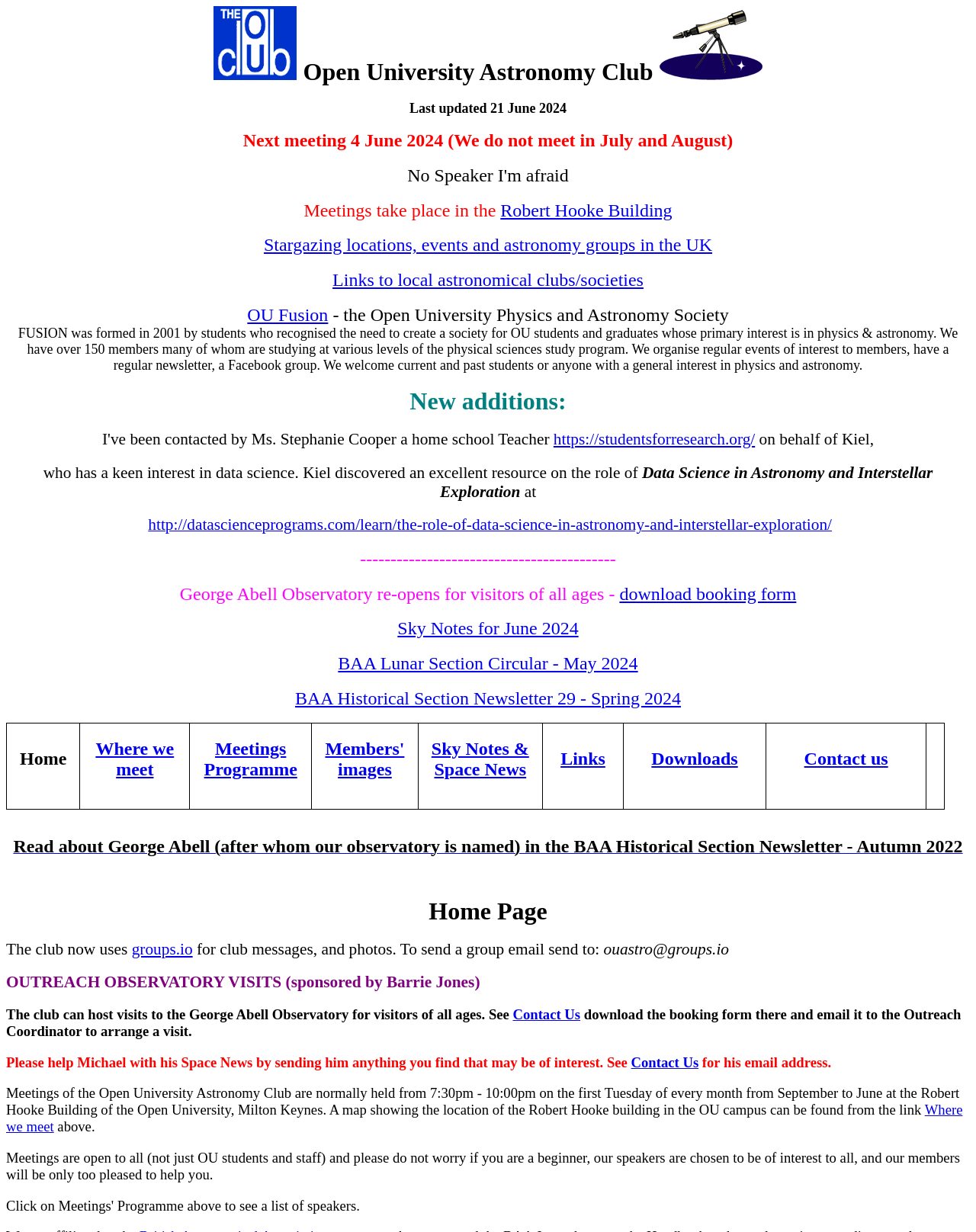Identify the main heading from the webpage and provide its text content.

 Open University Astronomy Club 